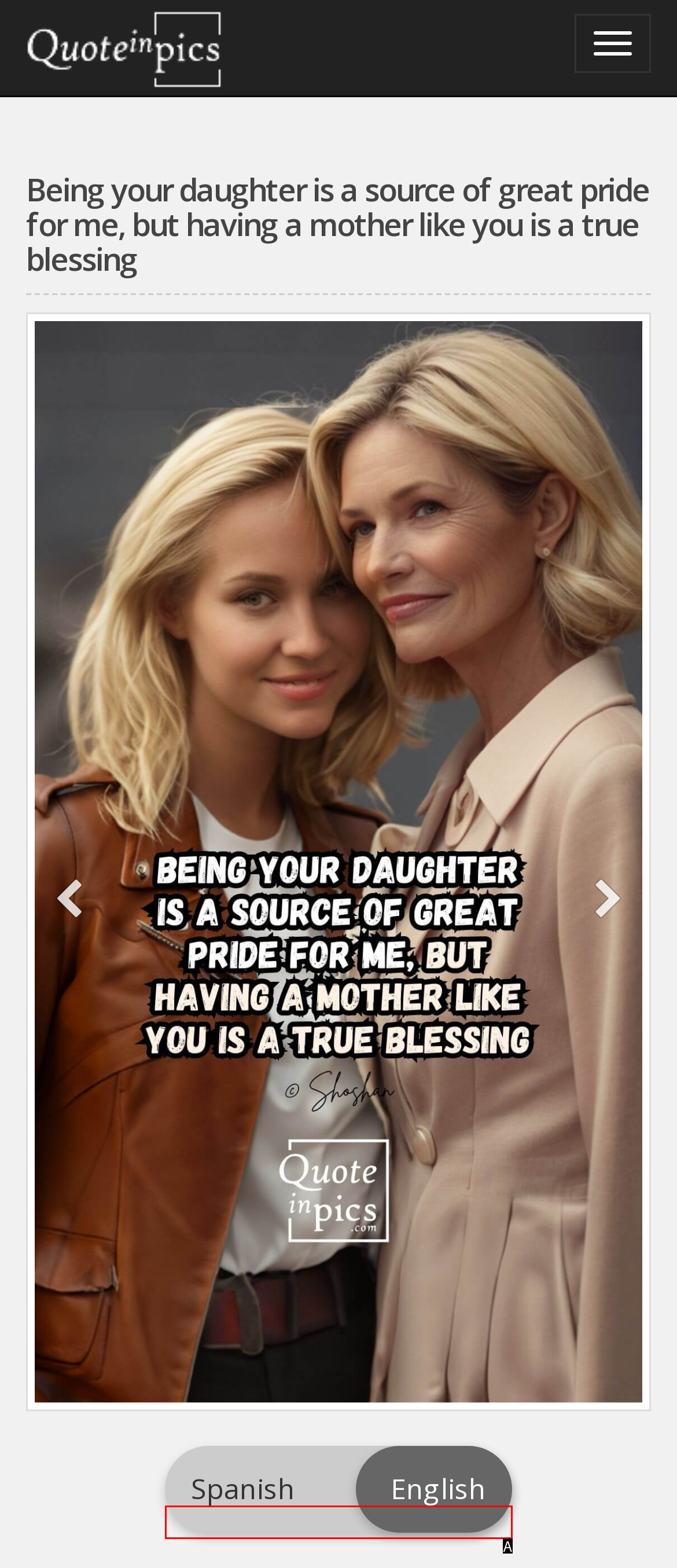Match the HTML element to the description: Spanish English. Respond with the letter of the correct option directly.

A